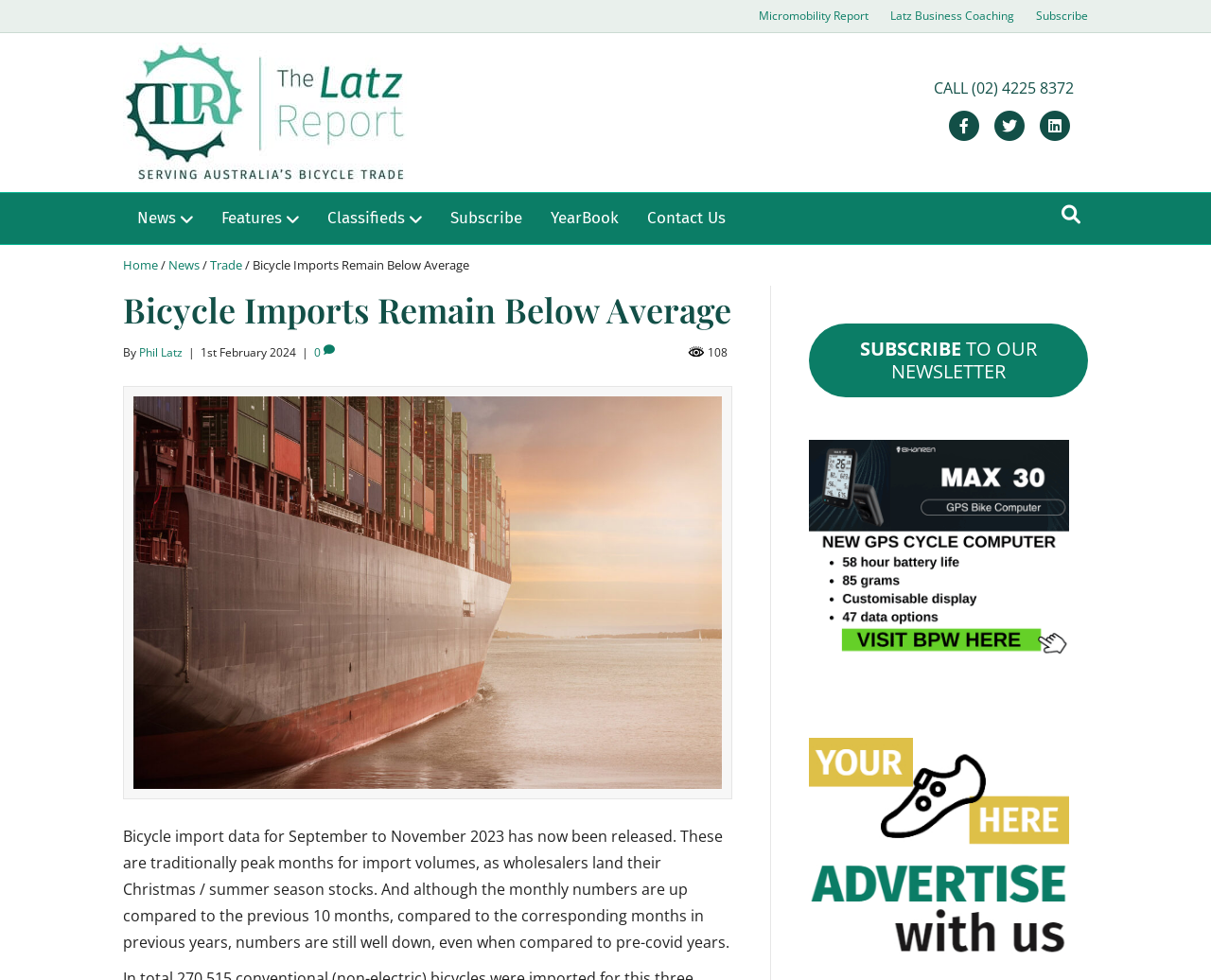Given the webpage screenshot and the description, determine the bounding box coordinates (top-left x, top-left y, bottom-right x, bottom-right y) that define the location of the UI element matching this description: Lucas Cacioli

None